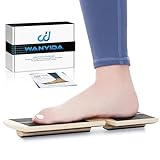Give a concise answer using only one word or phrase for this question:
What are the benefits of the product's compact design?

portable and home use